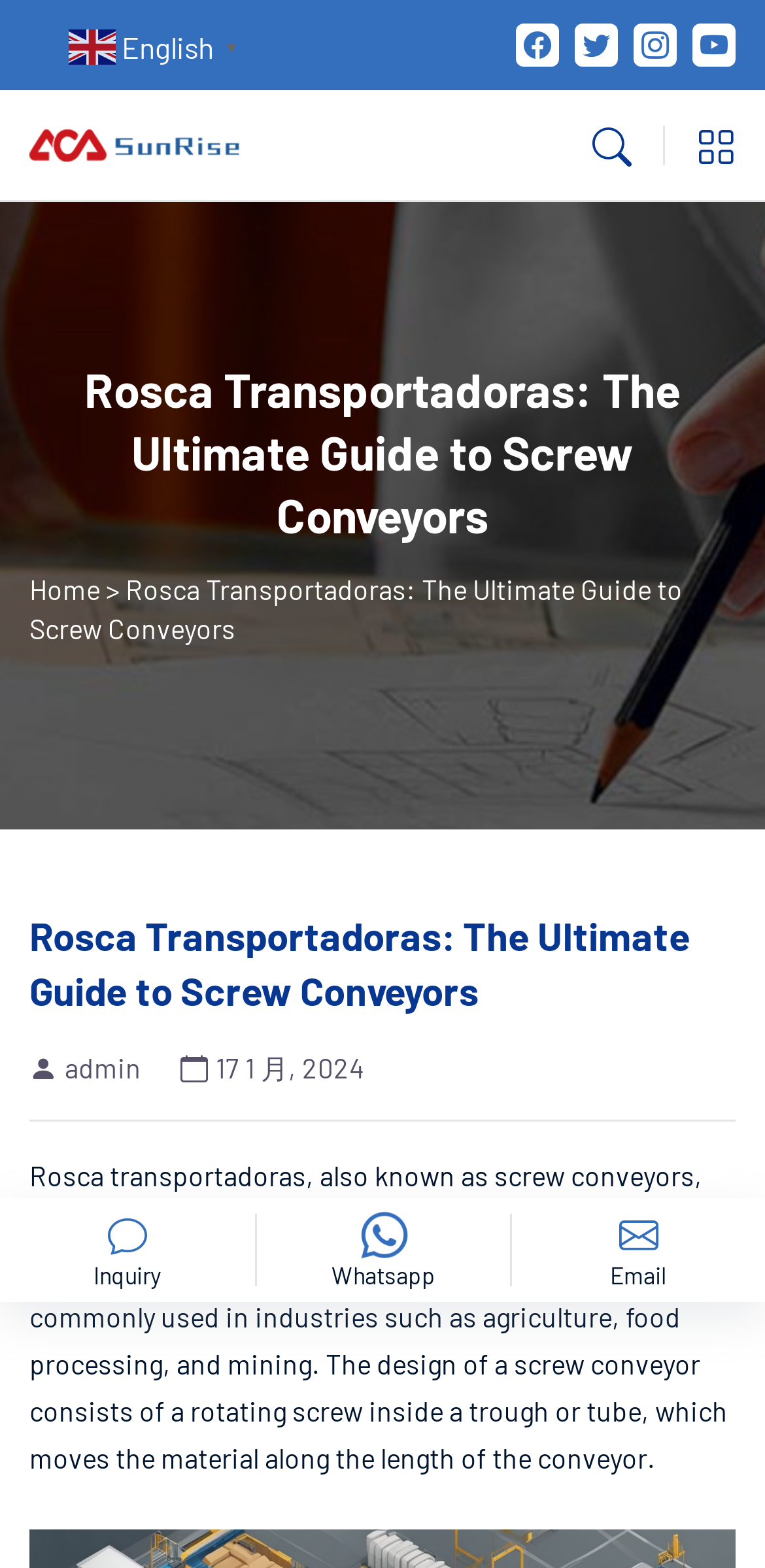What is the purpose of the screw conveyor?
Please provide a single word or phrase answer based on the image.

Move bulk materials